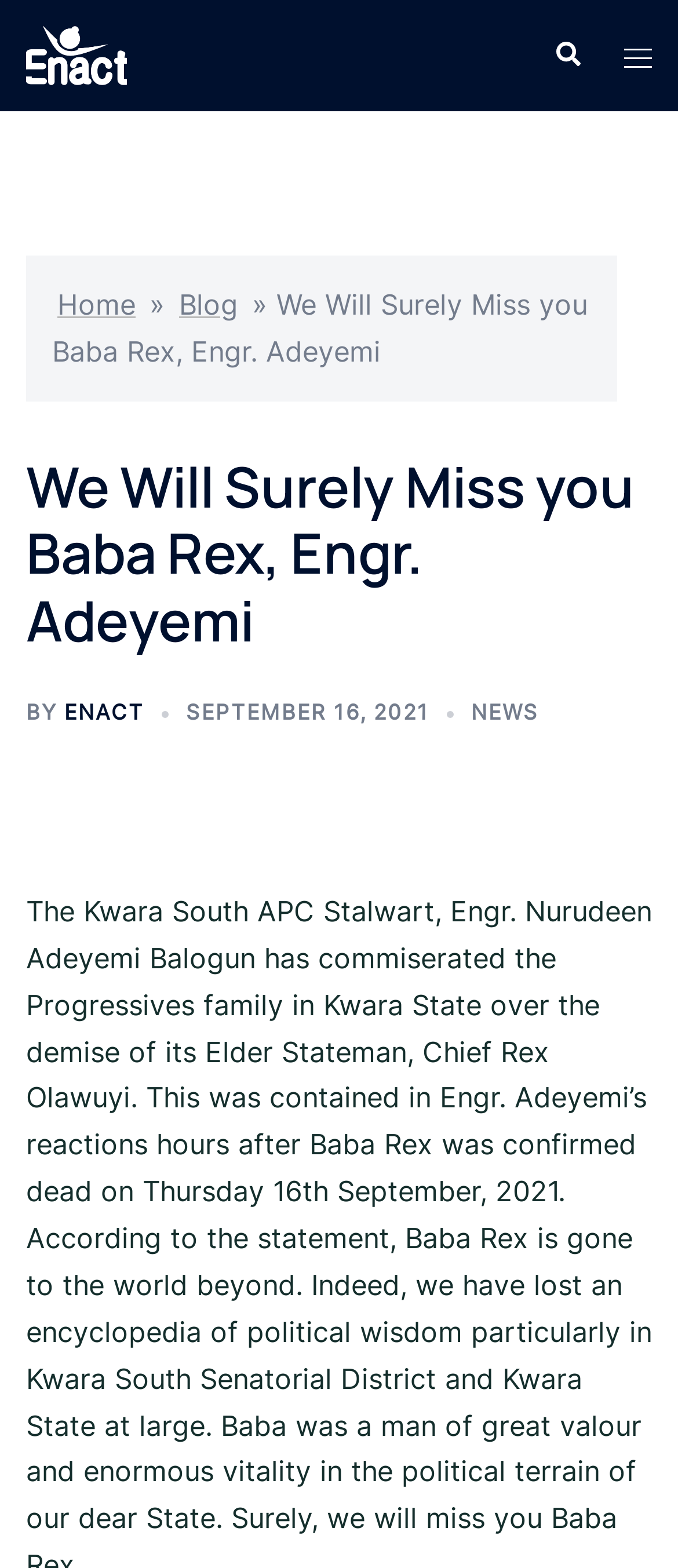Can you specify the bounding box coordinates for the region that should be clicked to fulfill this instruction: "toggle menu".

[0.921, 0.021, 0.962, 0.05]